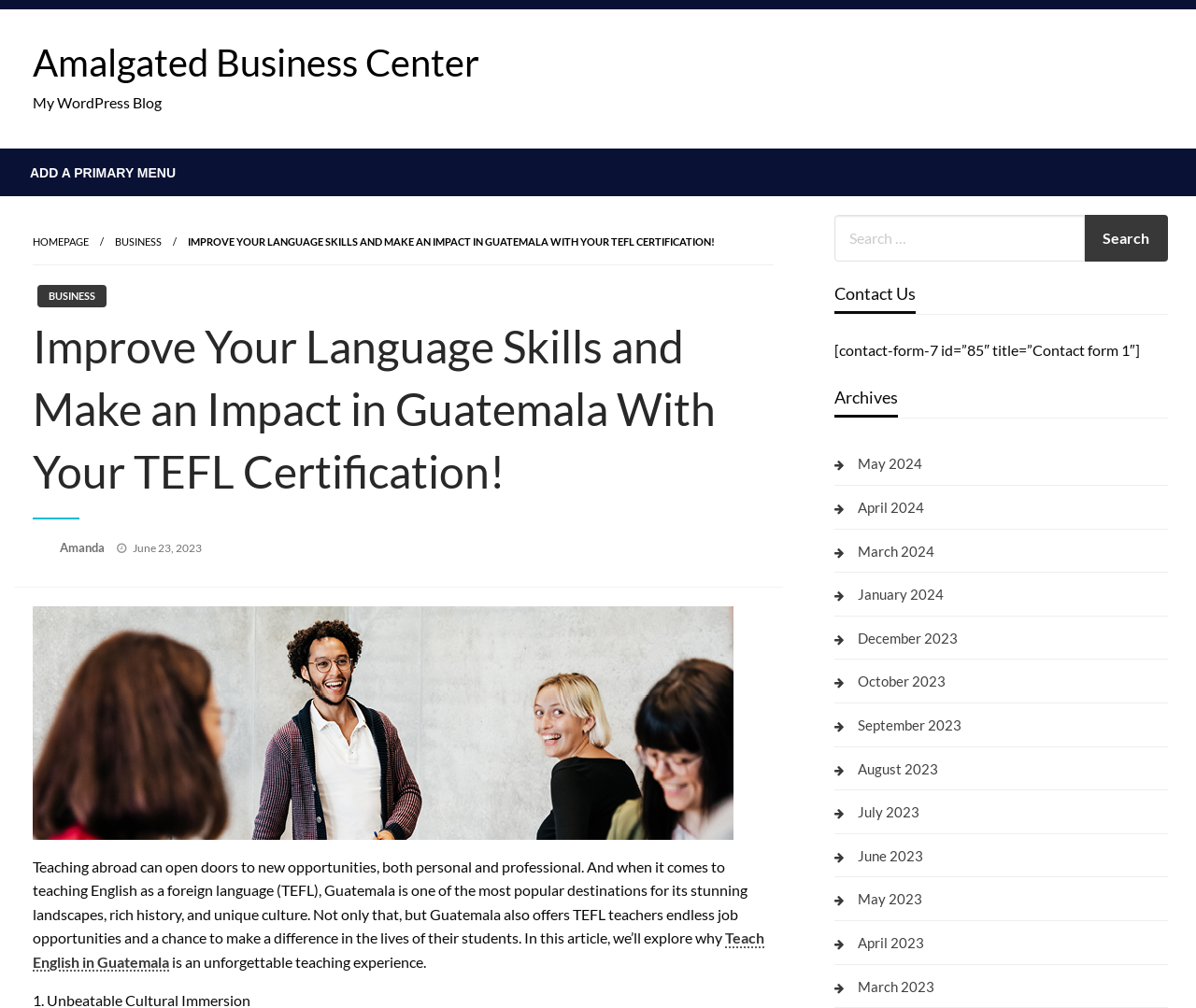Locate the bounding box coordinates of the clickable region necessary to complete the following instruction: "Contact us". Provide the coordinates in the format of four float numbers between 0 and 1, i.e., [left, top, right, bottom].

[0.698, 0.274, 0.766, 0.311]